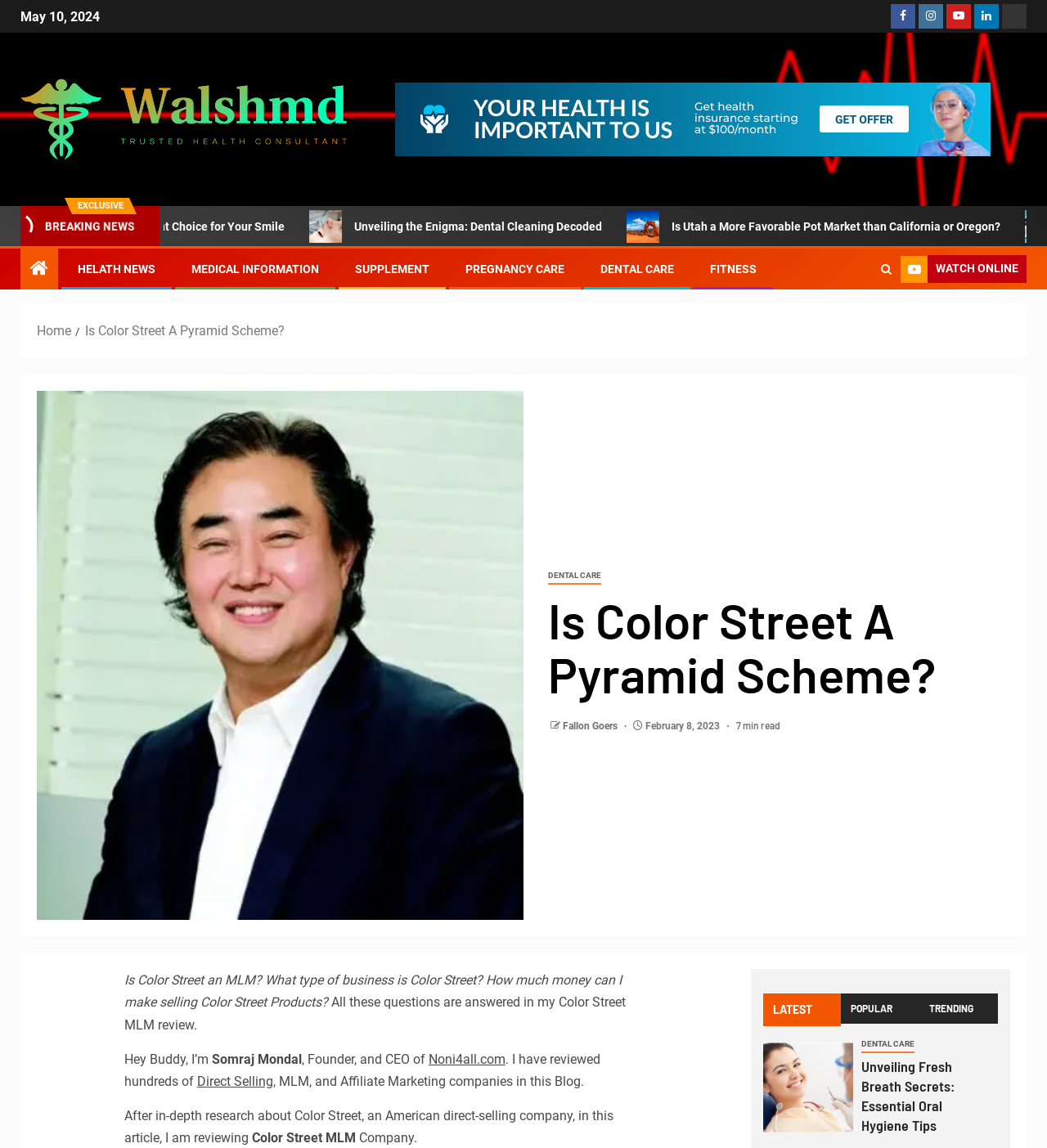What is the name of the company being reviewed?
From the screenshot, supply a one-word or short-phrase answer.

Color Street